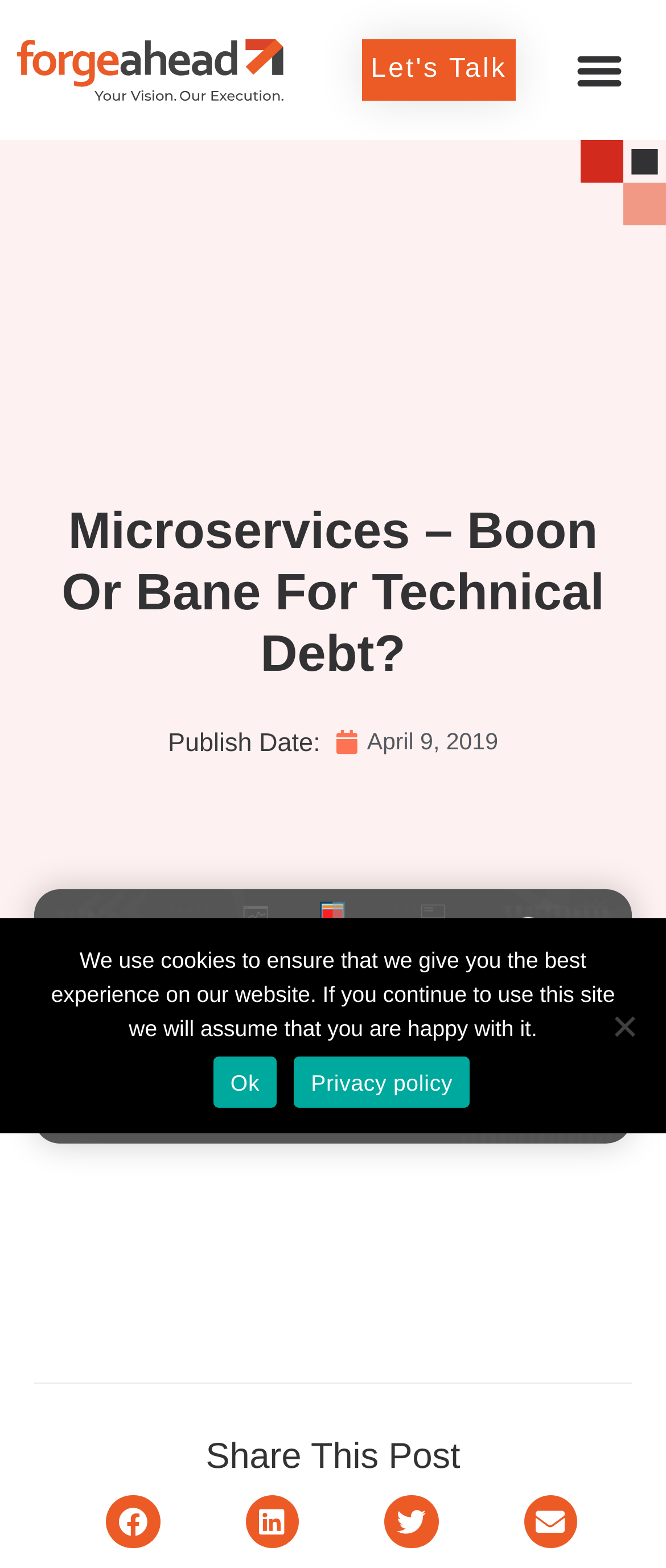Please provide a brief answer to the question using only one word or phrase: 
What is the topic of the article?

Microservices and technical debt